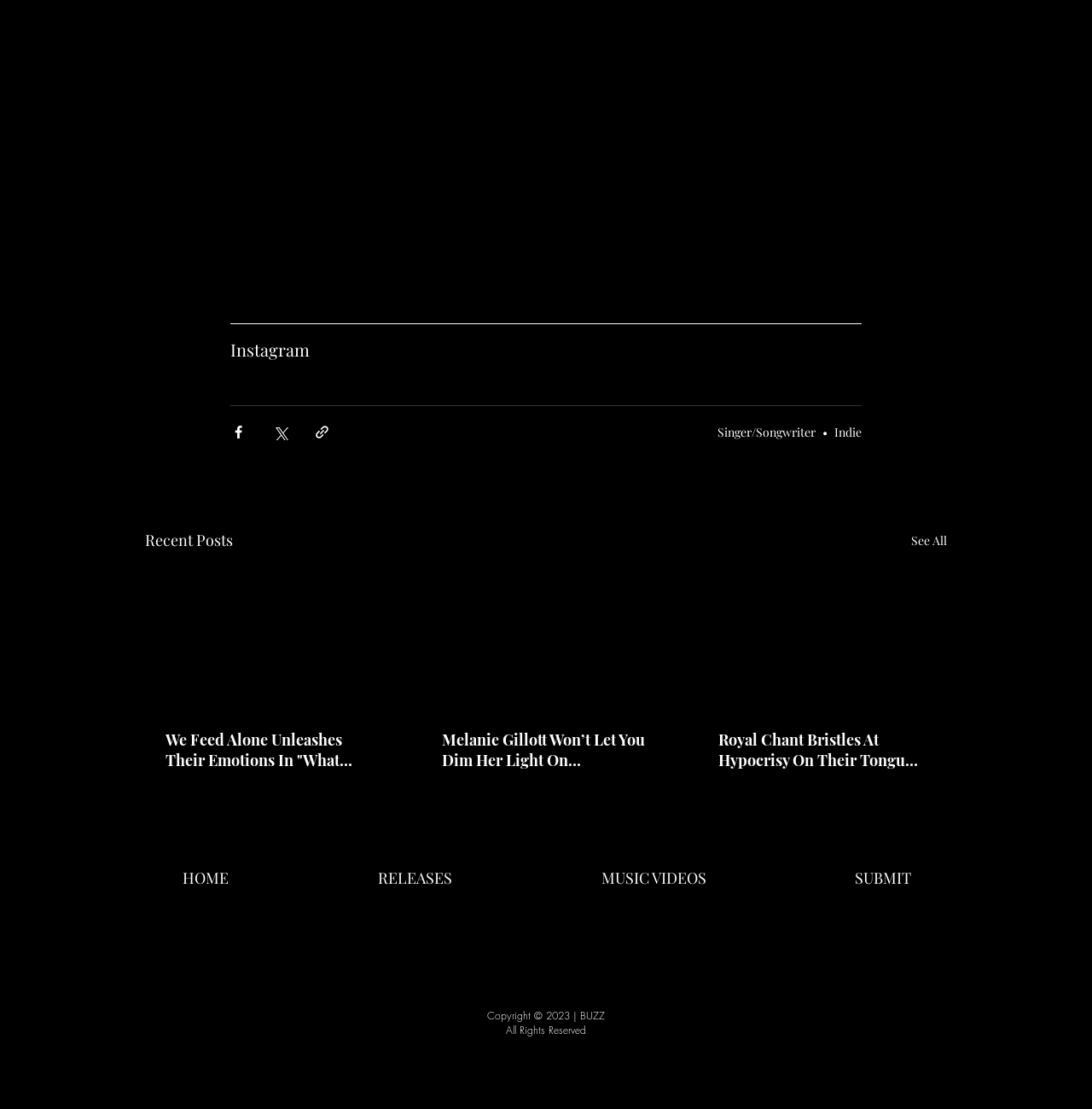Identify the bounding box coordinates of the element to click to follow this instruction: 'Open Instagram'. Ensure the coordinates are four float values between 0 and 1, provided as [left, top, right, bottom].

[0.408, 0.855, 0.428, 0.875]